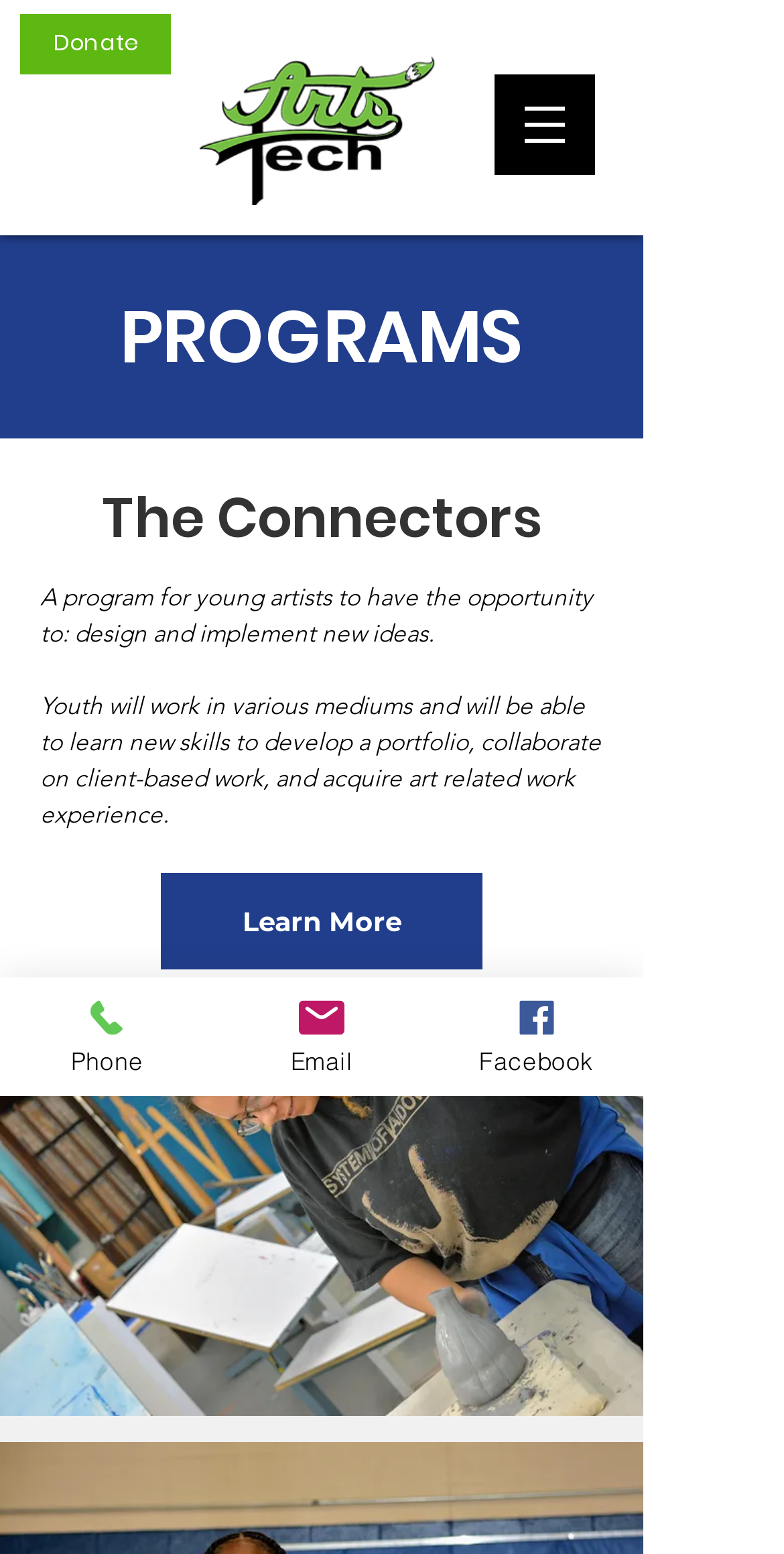What is the name of the organization?
Please provide a single word or phrase as the answer based on the screenshot.

Artstech